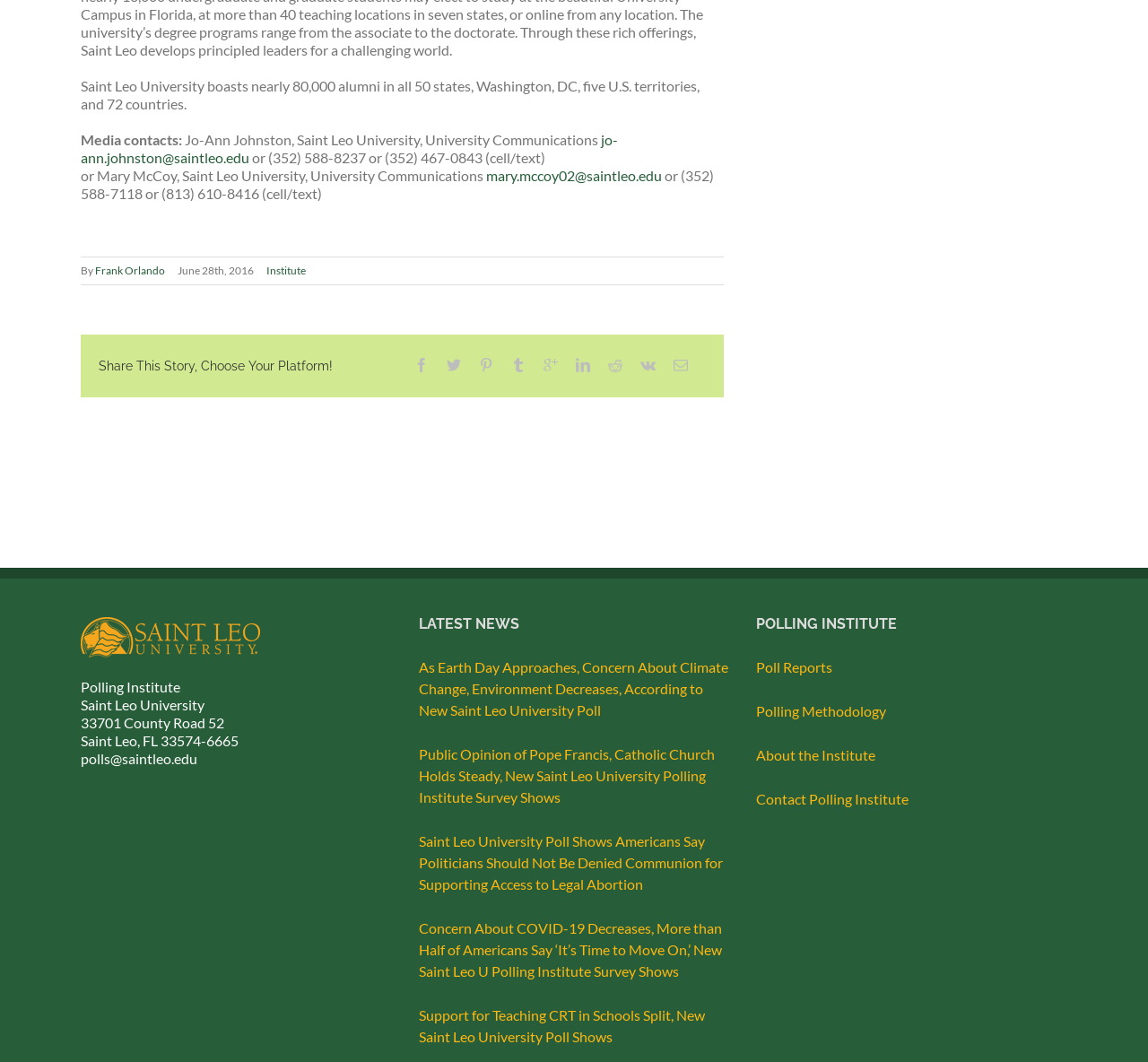Please identify the bounding box coordinates of the area that needs to be clicked to fulfill the following instruction: "Share this story on social media."

[0.086, 0.332, 0.321, 0.357]